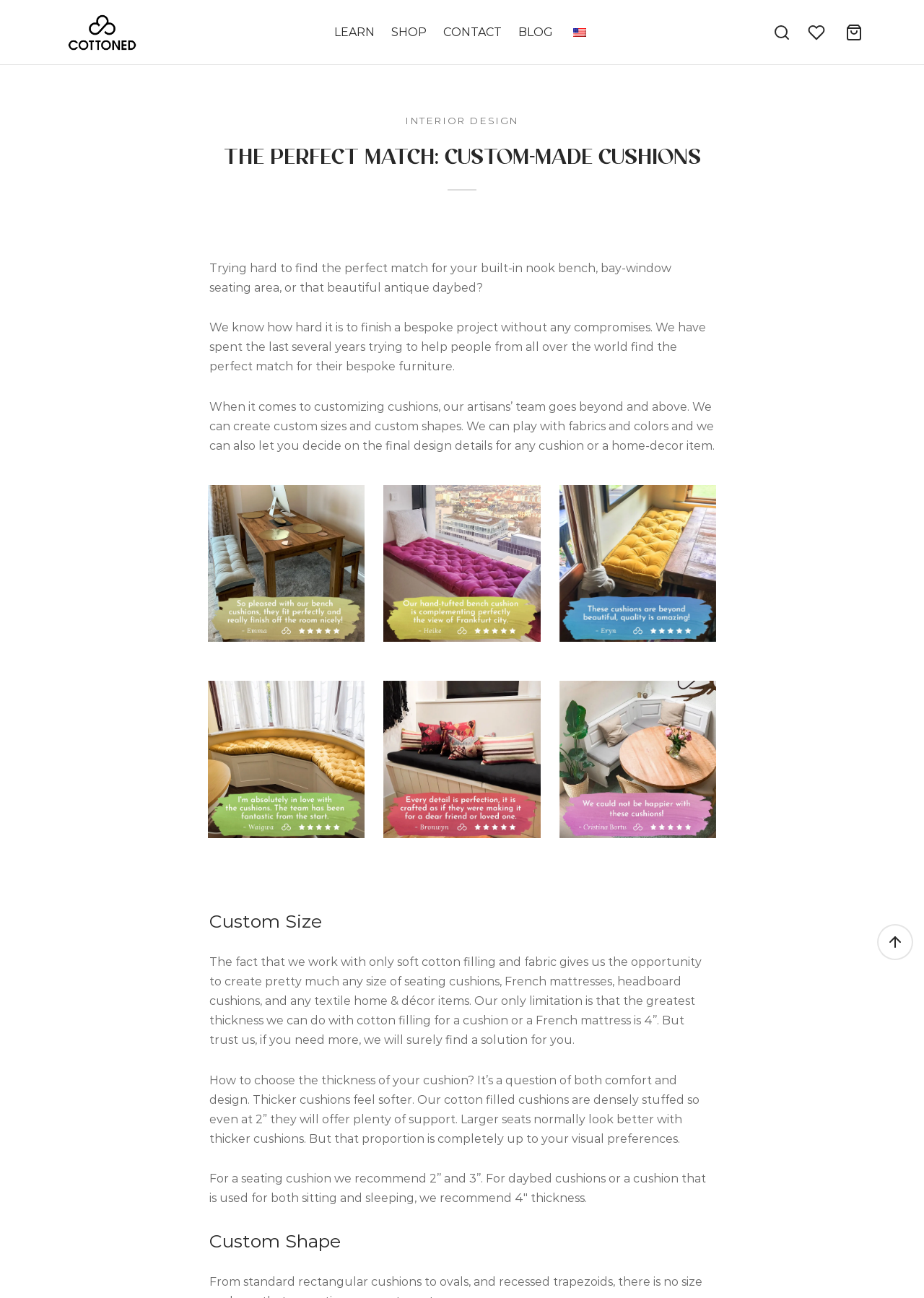Use a single word or phrase to answer the following:
What is the language of the website?

English